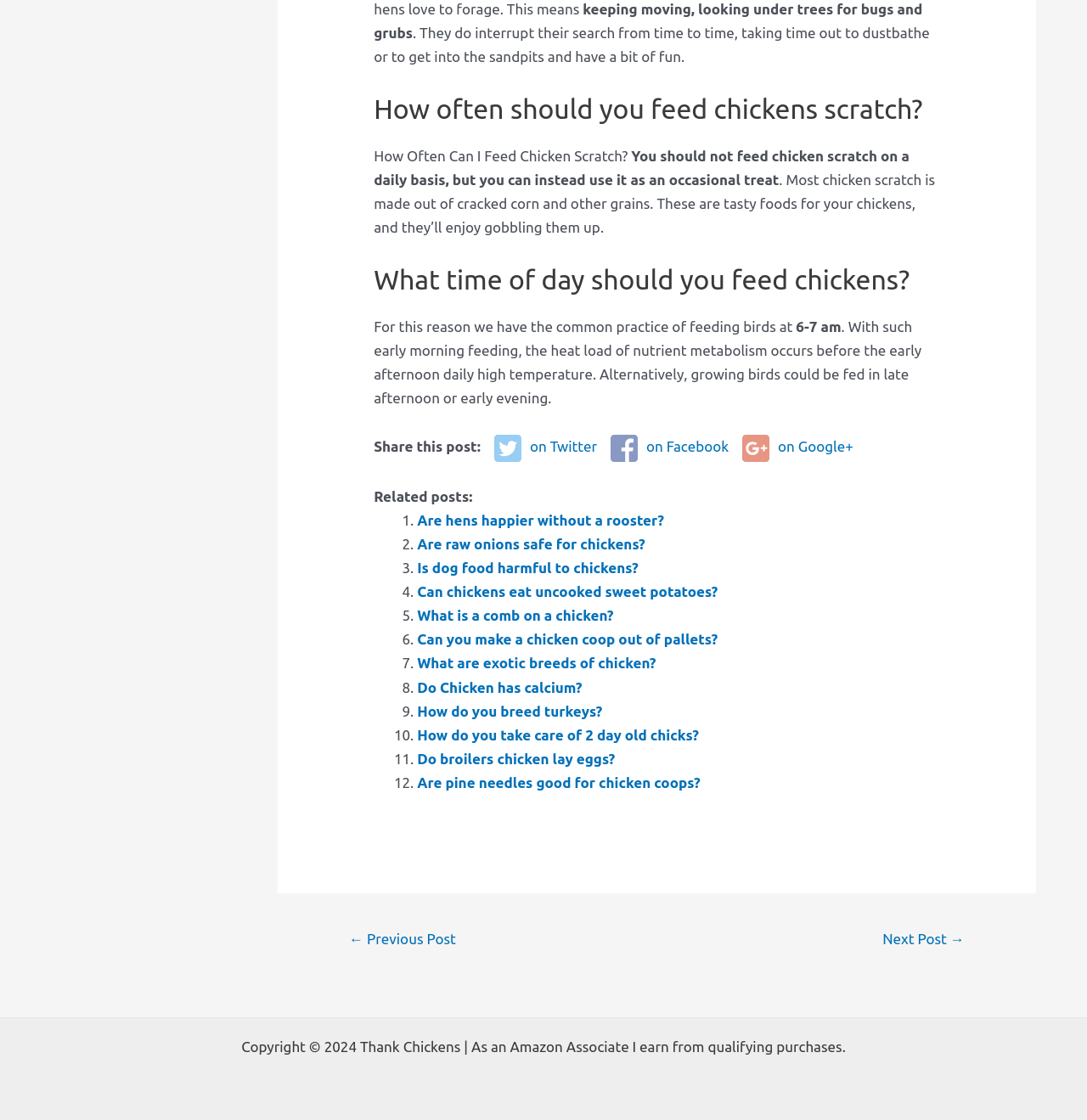Pinpoint the bounding box coordinates for the area that should be clicked to perform the following instruction: "Check the copyright information".

[0.222, 0.927, 0.778, 0.941]